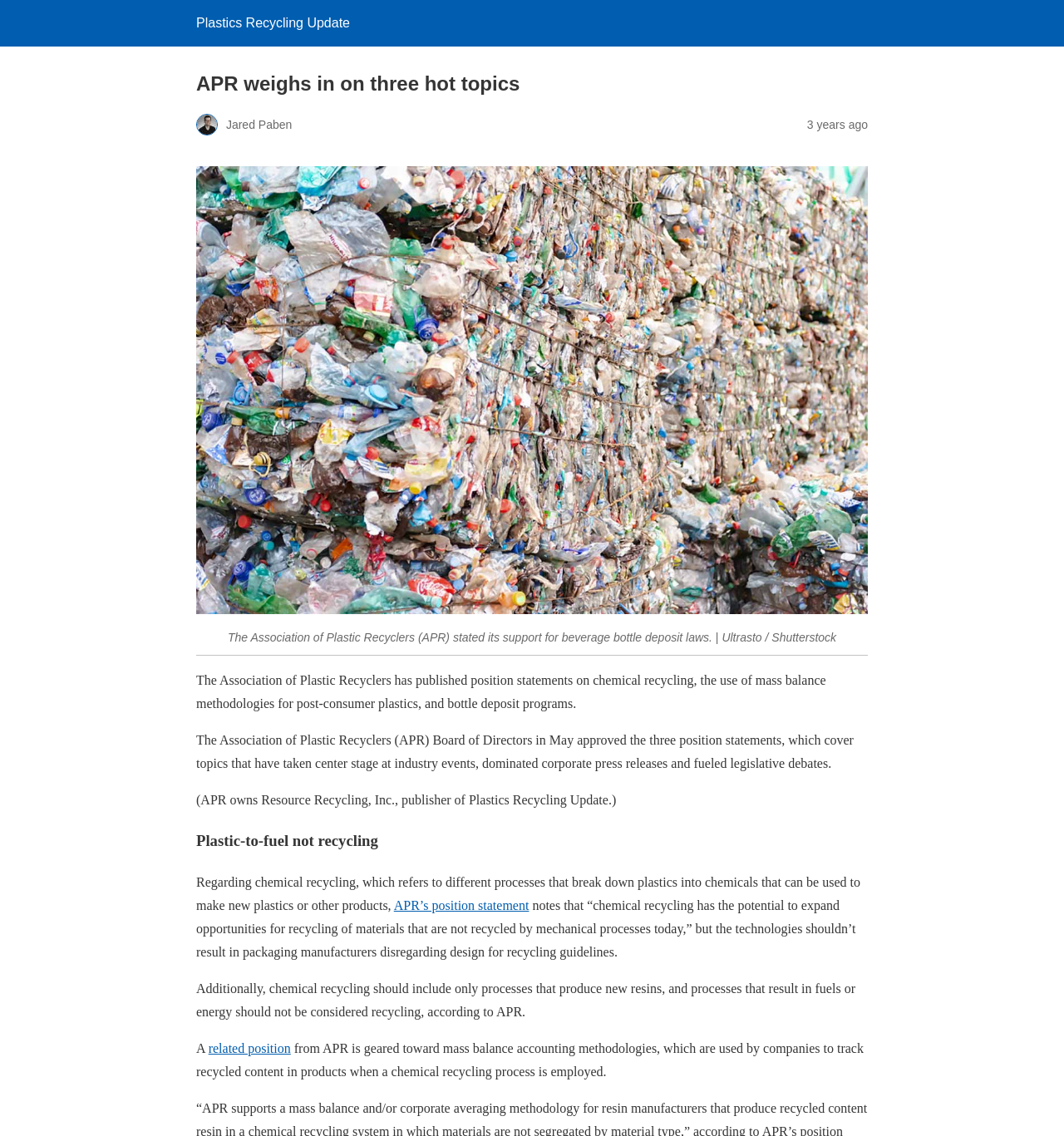What is the purpose of mass balance accounting methodologies?
Look at the image and answer the question using a single word or phrase.

track recycled content